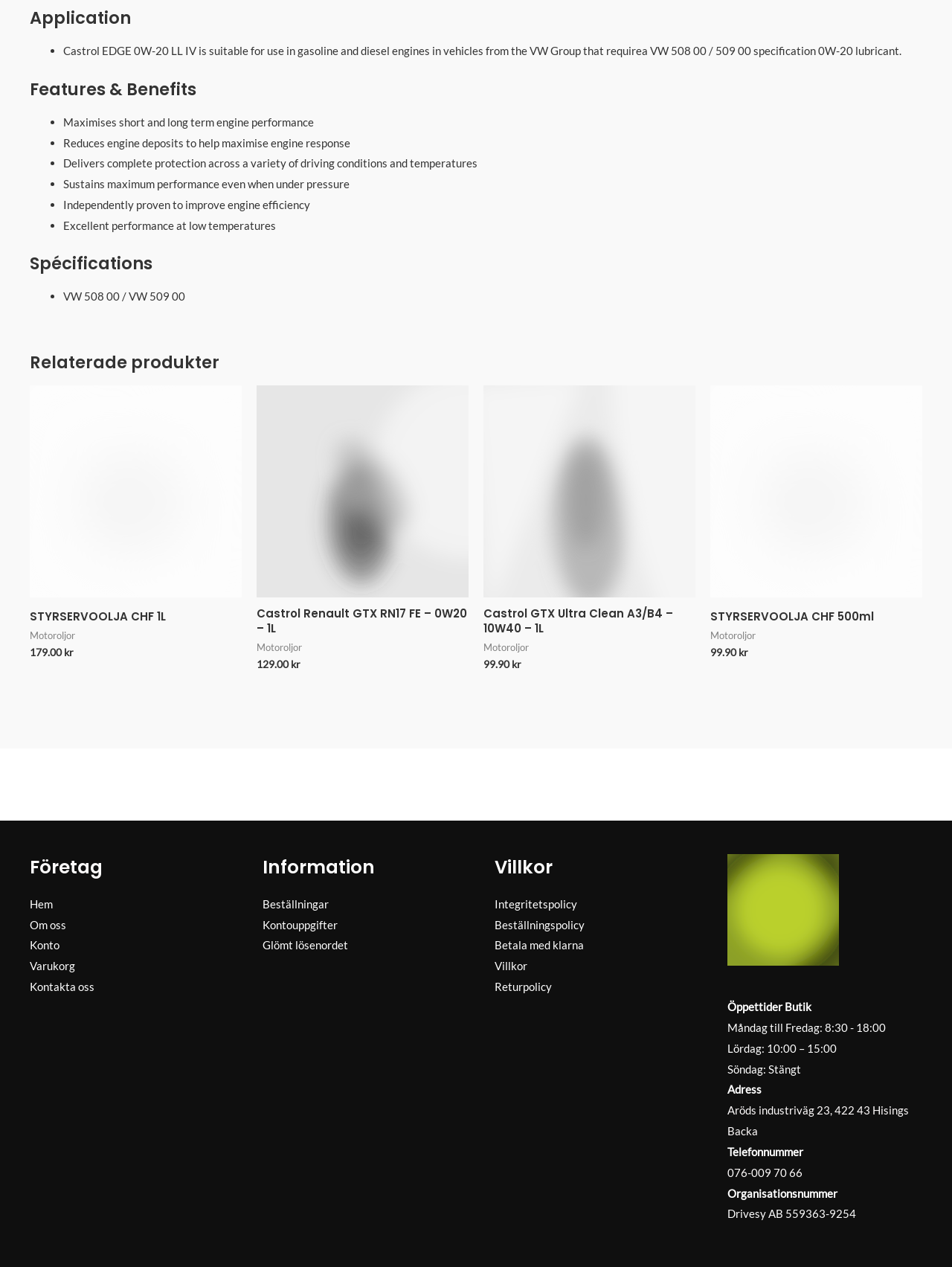How many footer widgets are there on the webpage? Observe the screenshot and provide a one-word or short phrase answer.

4